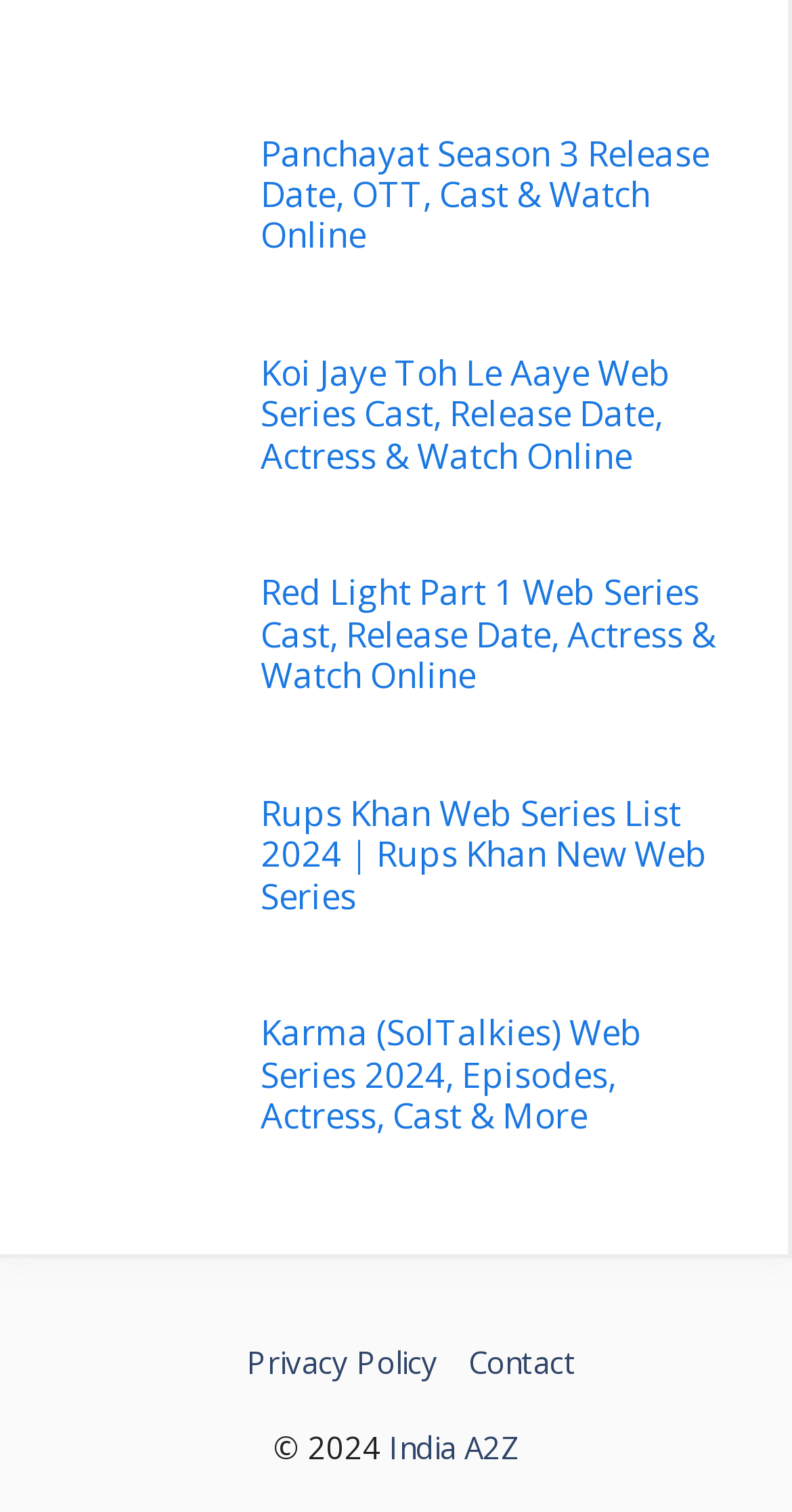What is the common theme among the headings?
From the screenshot, provide a brief answer in one word or phrase.

Web series